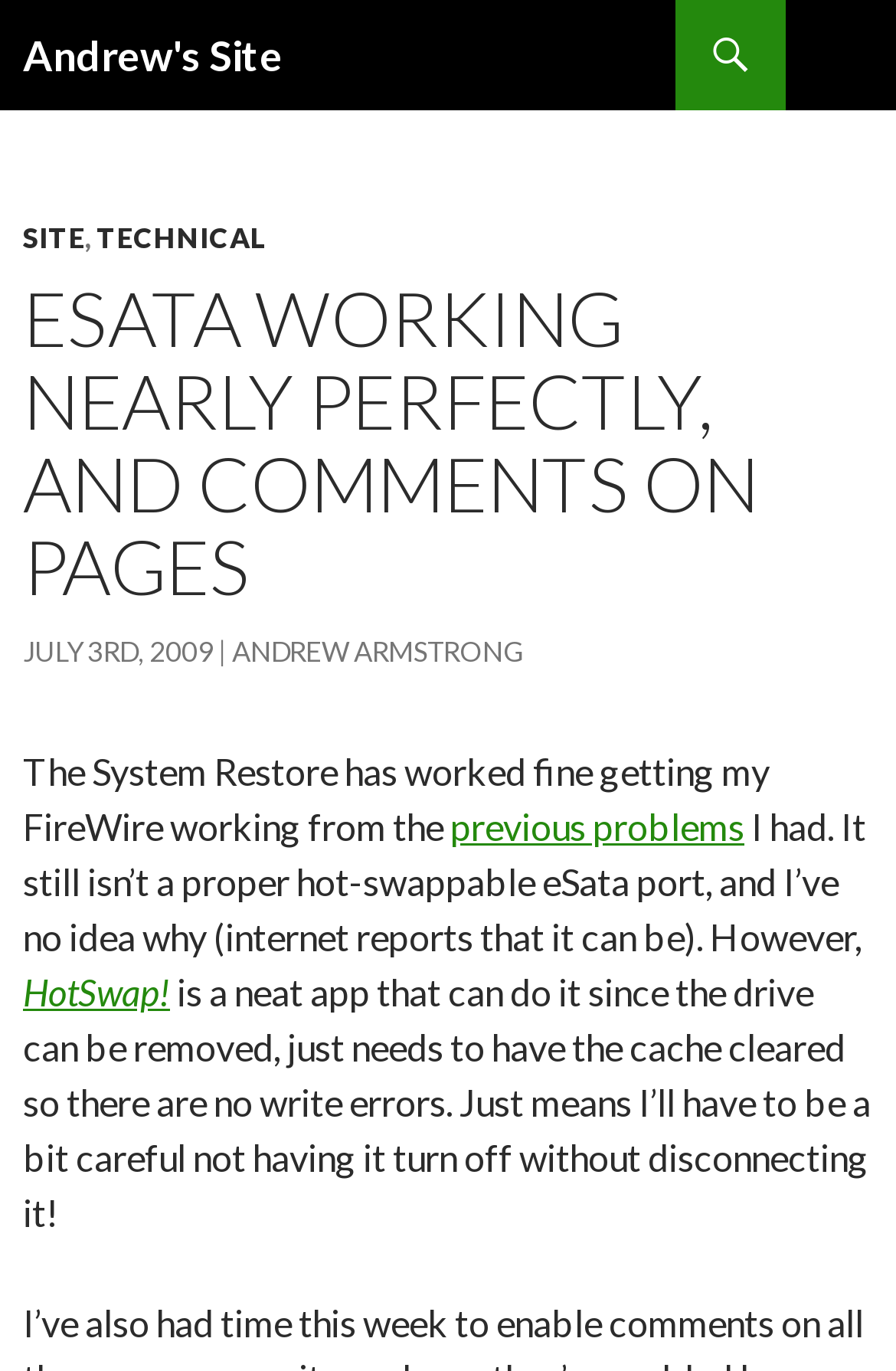What type of port is being discussed?
Please provide a comprehensive answer to the question based on the webpage screenshot.

The type of port being discussed can be inferred from the heading 'ESATA WORKING NEARLY PERFECTLY, AND COMMENTS ON PAGES' and the mention of 'eSata' throughout the text.